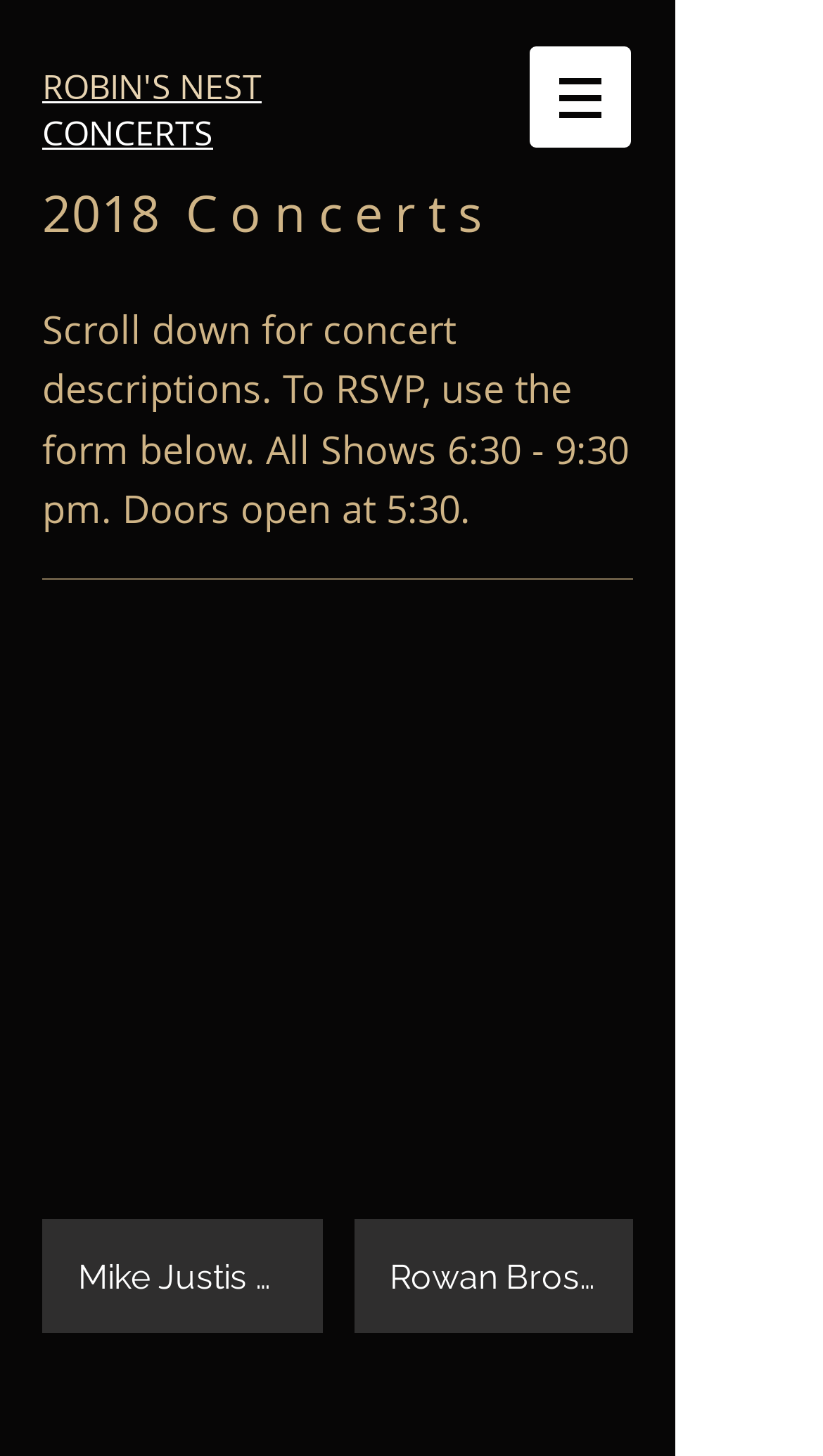What is the time of the concerts?
Please provide a comprehensive answer to the question based on the webpage screenshot.

I read the heading that says 'All Shows 6:30 - 9:30 pm. Doors open at 5:30.' which indicates the time of the concerts.